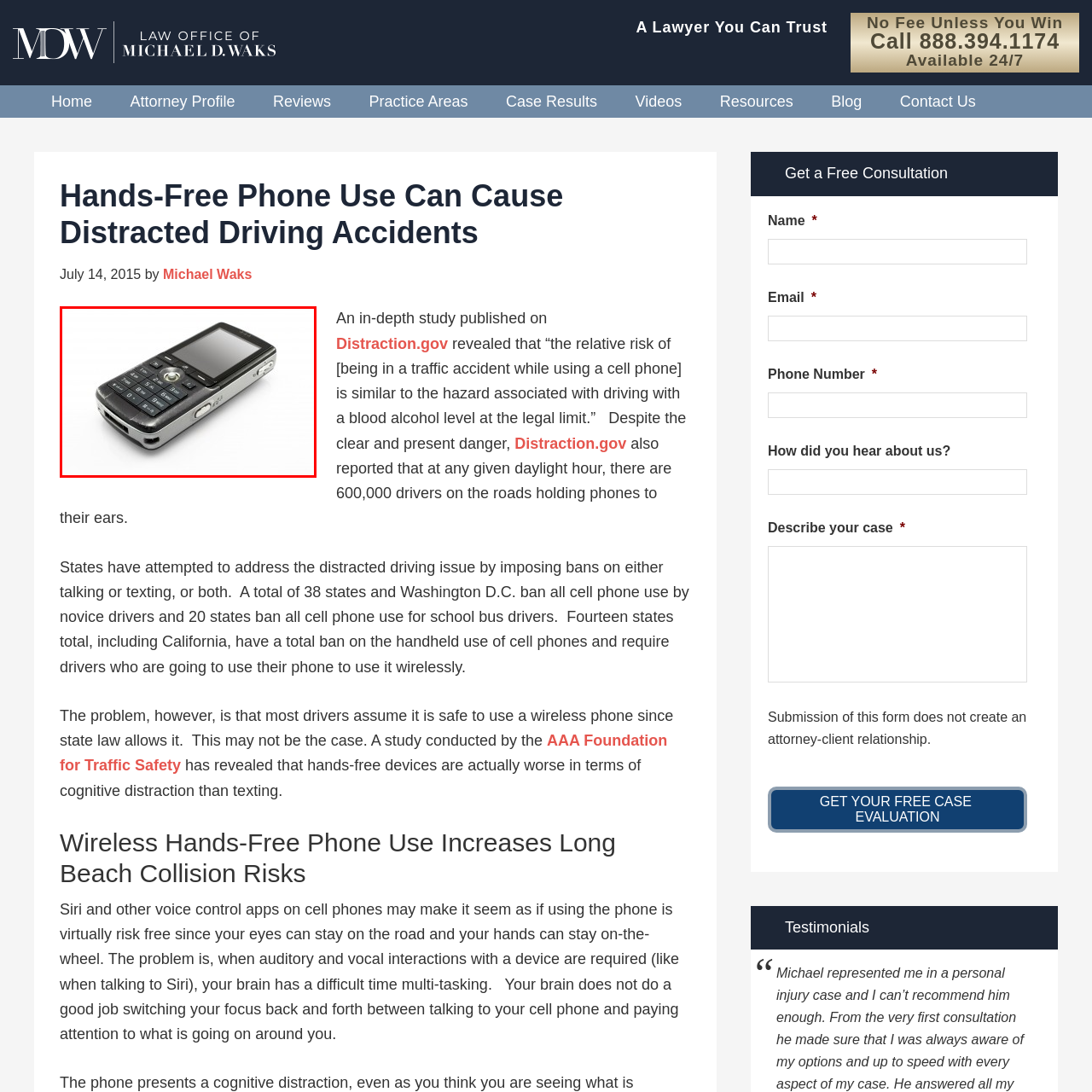What is the phone's surface condition?
Analyze the image marked by the red bounding box and respond with an in-depth answer considering the visual clues.

The device's surface shows signs of wear, suggesting it has been used extensively, which implies that the phone's surface is worn.